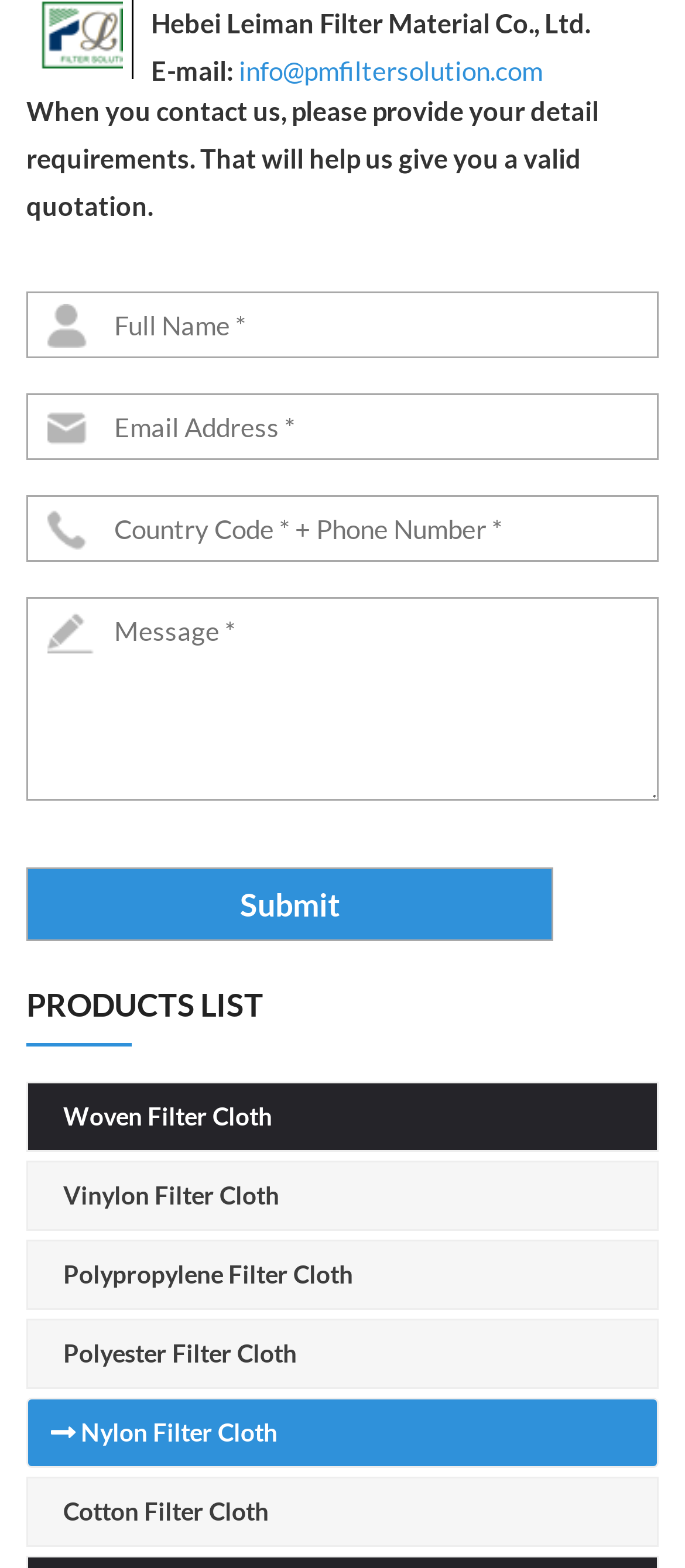With reference to the screenshot, provide a detailed response to the question below:
What is the company name?

The company name is found at the top of the webpage, in a static text element with a bounding box coordinate of [0.221, 0.004, 0.862, 0.024].